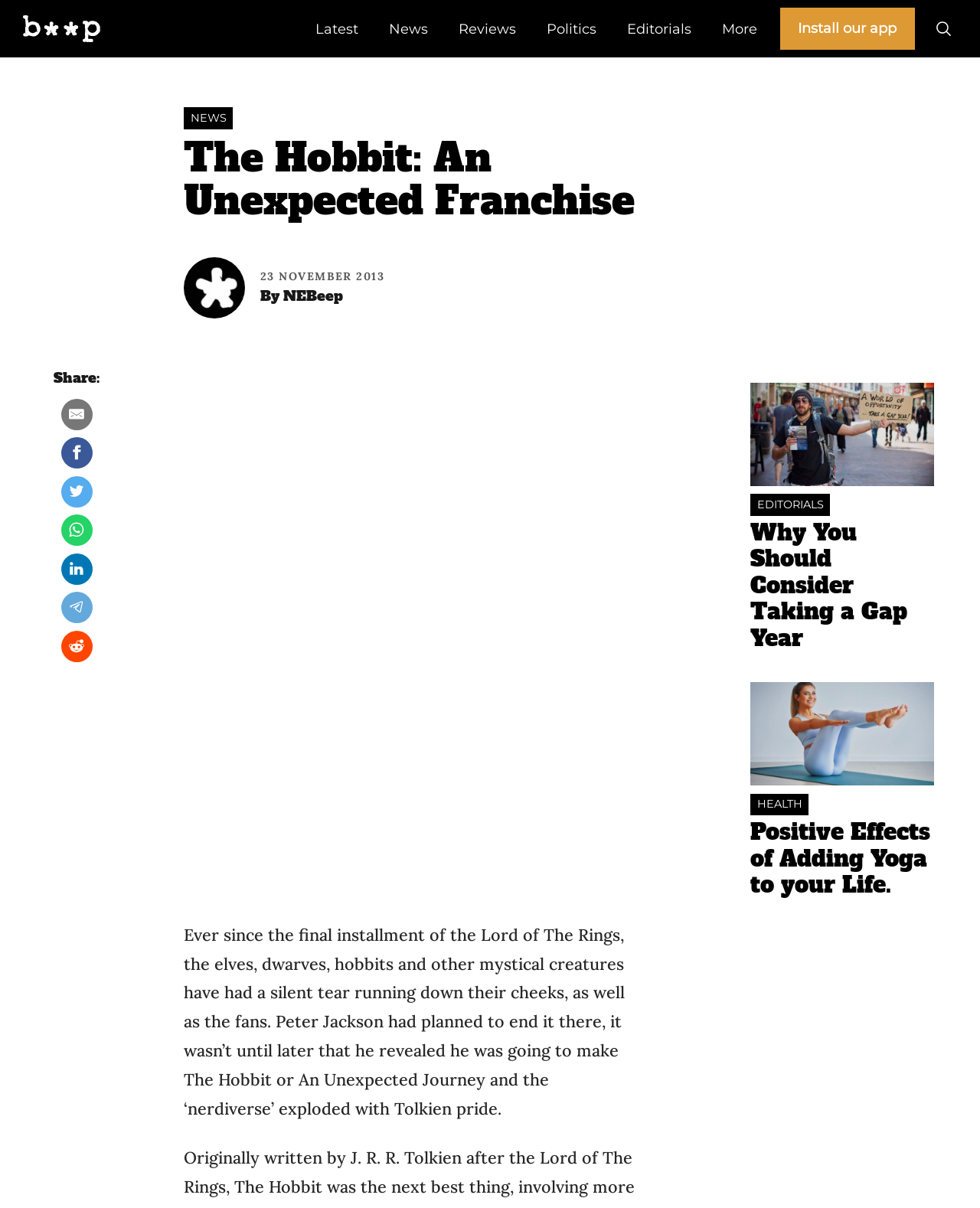Answer the question using only a single word or phrase: 
What is the topic of the article below the main article?

Why You Should Consider Taking a Gap Year